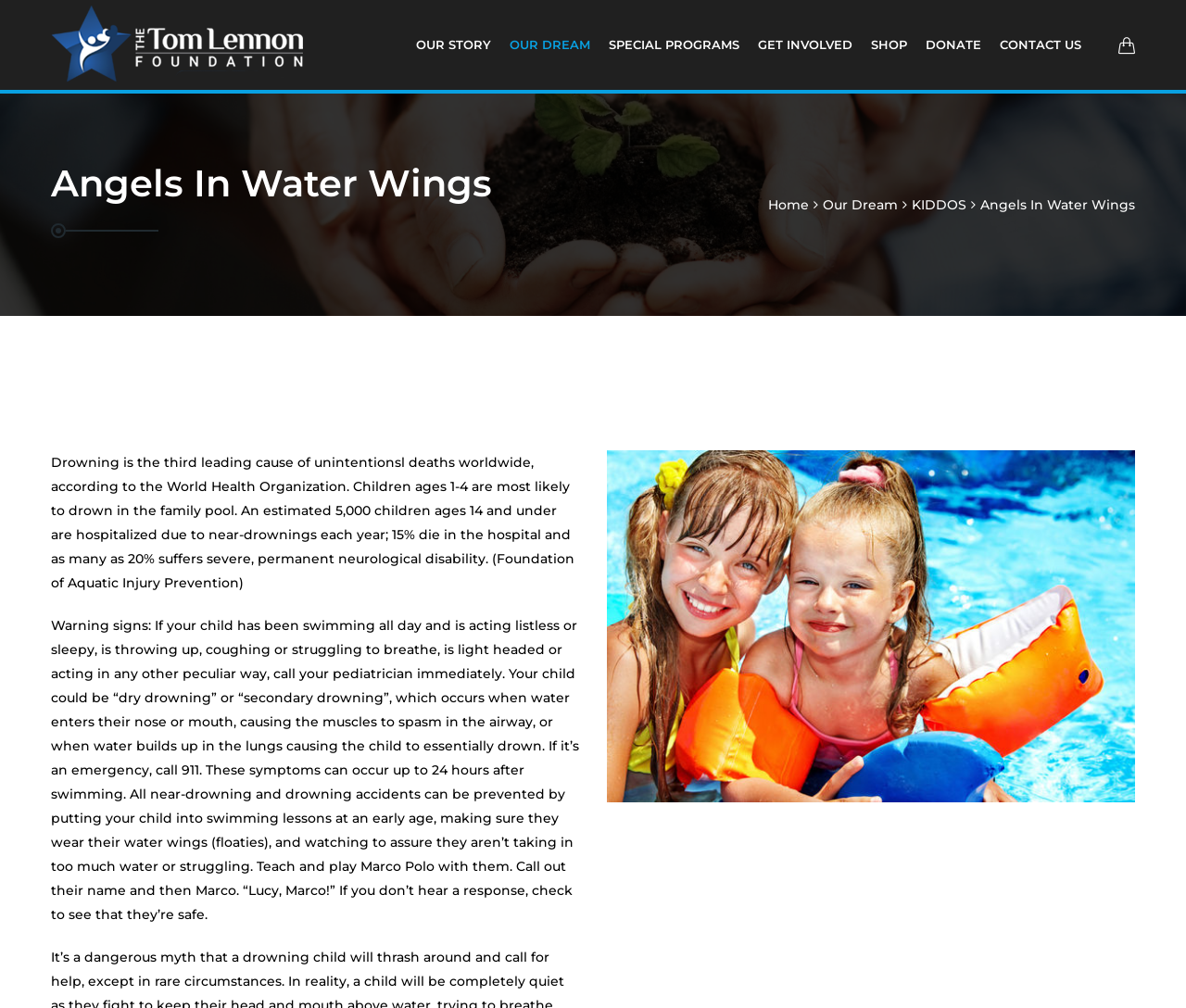What is the principal heading displayed on the webpage?

Angels In Water Wings